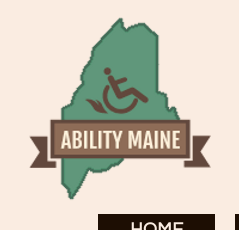Look at the image and answer the question in detail:
What is written on the brown banner?

The brown banner in the logo prominently displays the text 'ABILITY MAINE', which is the name of the organization focused on disability advocacy.